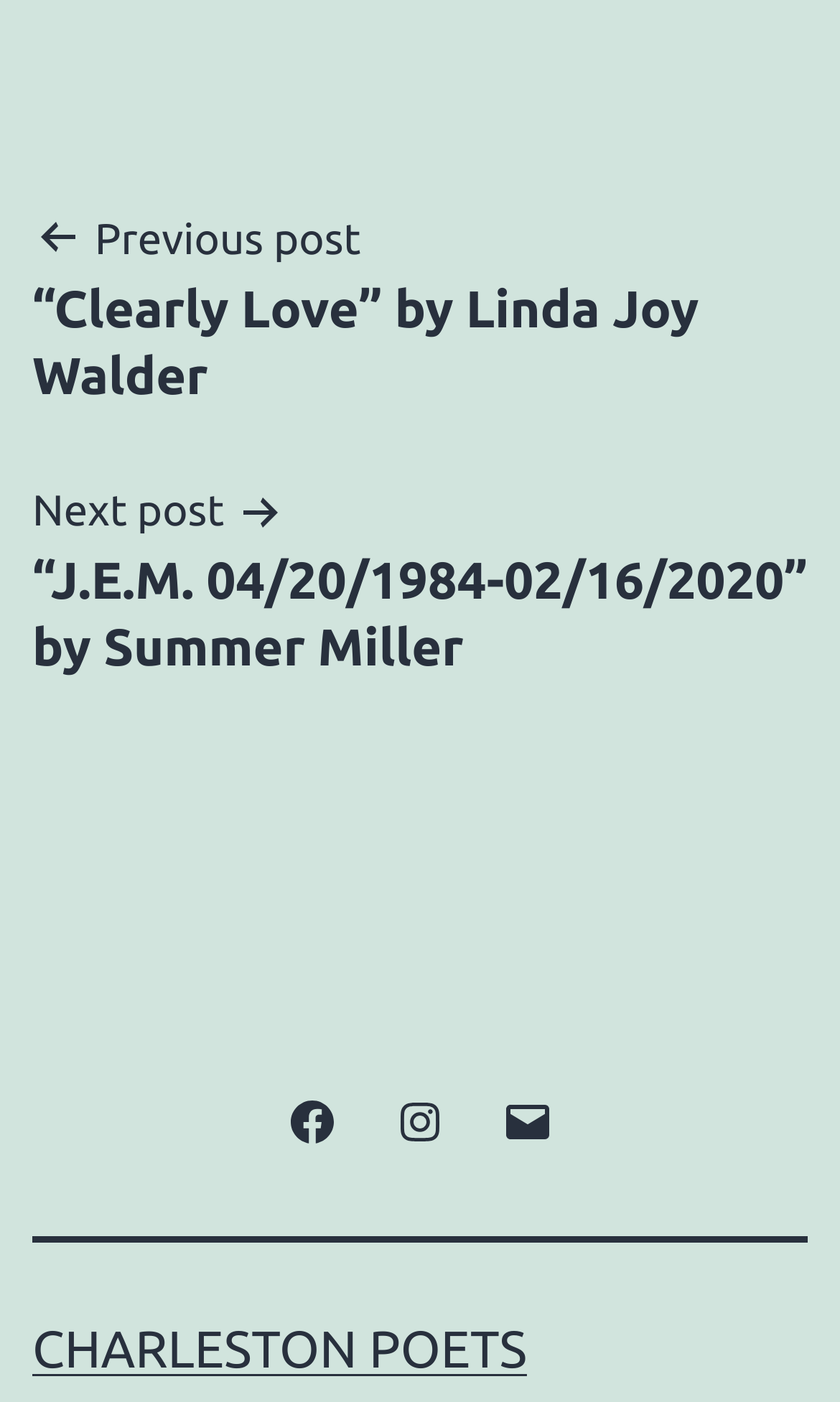Provide the bounding box coordinates, formatted as (top-left x, top-left y, bottom-right x, bottom-right y), with all values being floating point numbers between 0 and 1. Identify the bounding box of the UI element that matches the description: Charleston Poets

[0.038, 0.942, 0.627, 0.984]